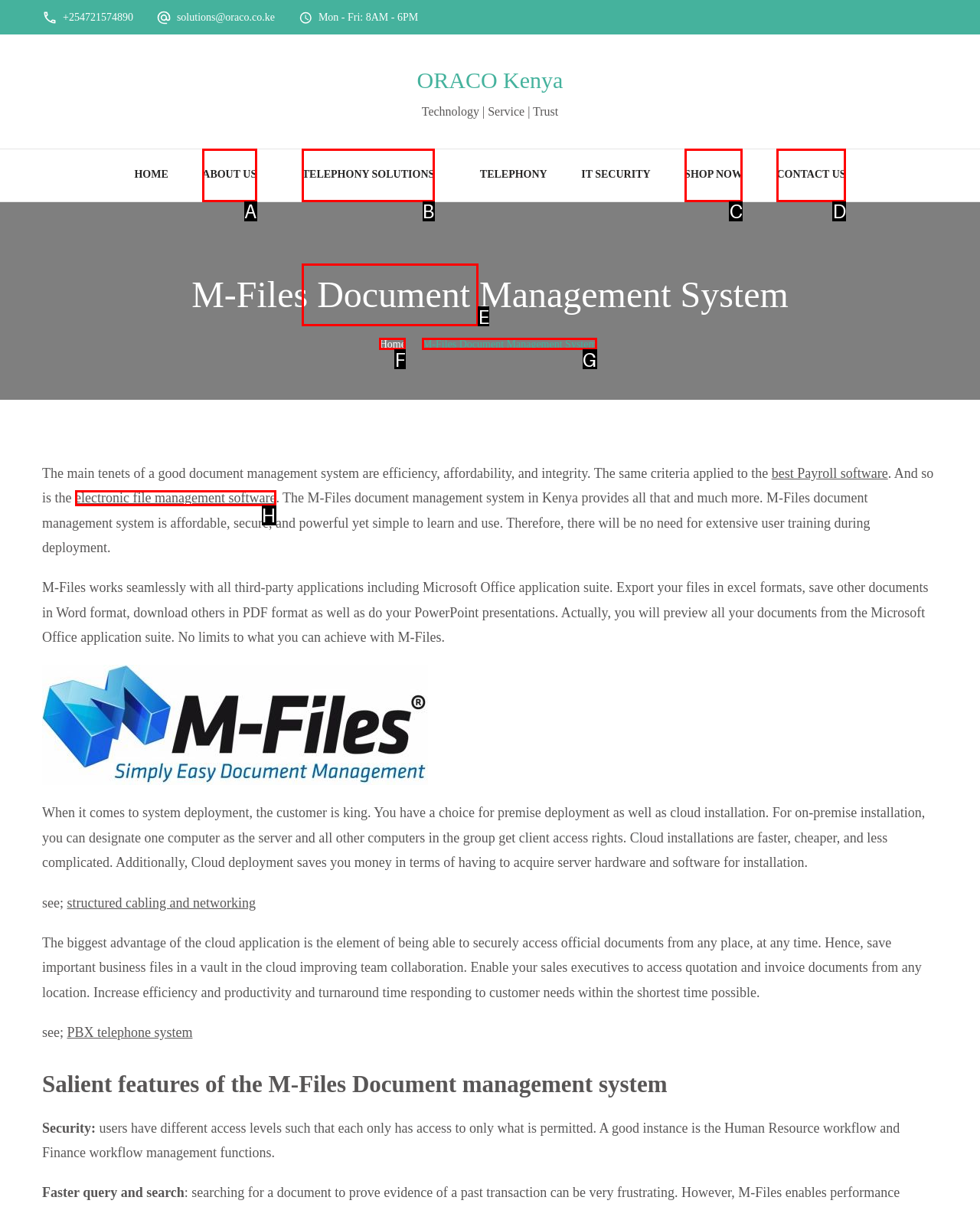Identify the UI element that corresponds to this description: About Us
Respond with the letter of the correct option.

A